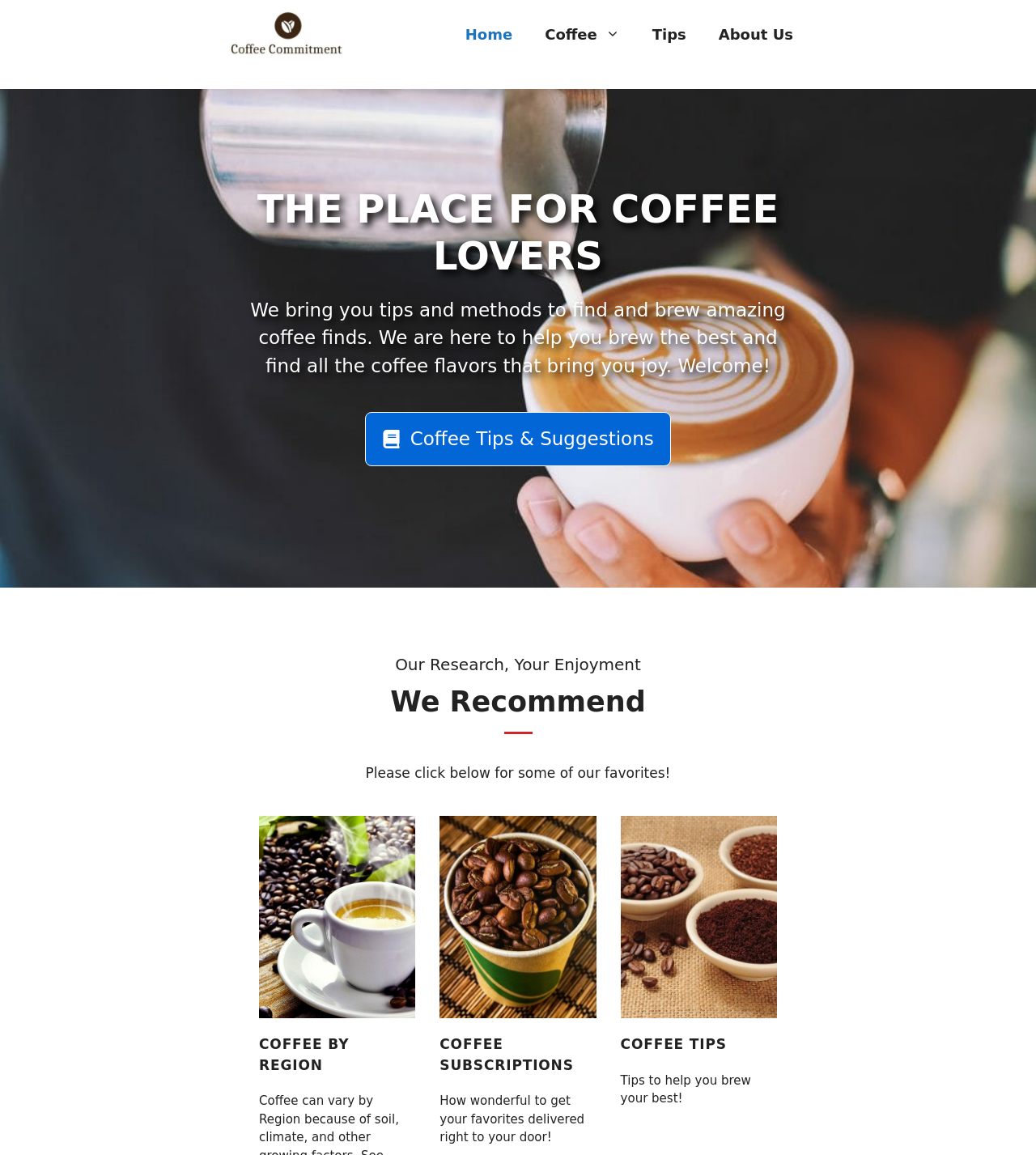Create an elaborate caption that covers all aspects of the webpage.

This webpage is about coffee, specifically providing tips and methods to find and brew amazing coffee. At the top, there is a banner with a link to "Coffee Commitment" accompanied by an image. Below the banner, a navigation menu with links to "Home", "Coffee", "Tips", and "About Us" is situated.

The main content area is divided into several sections. The first section has a heading "THE PLACE FOR COFFEE LOVERS" followed by a paragraph of text that welcomes users and explains the purpose of the website. Below this, there is a link to "Coffee Tips & Suggestions".

The next section is headed by "Our Research, Your Enjoyment" and features a heading "We Recommend" with an empty heading below it. An image is placed to the right of these headings. A text "Please click below for some of our favorites!" is situated below the image.

Further down, there are three sections with headings "COFFEE BY REGION", "COFFEE SUBSCRIPTIONS", and "COFFEE TIPS". The "COFFEE SUBSCRIPTIONS" section has a text that describes the convenience of getting favorite coffee delivered to the doorstep. The "COFFEE TIPS" section has a text that promises to provide tips to help users brew their best coffee.